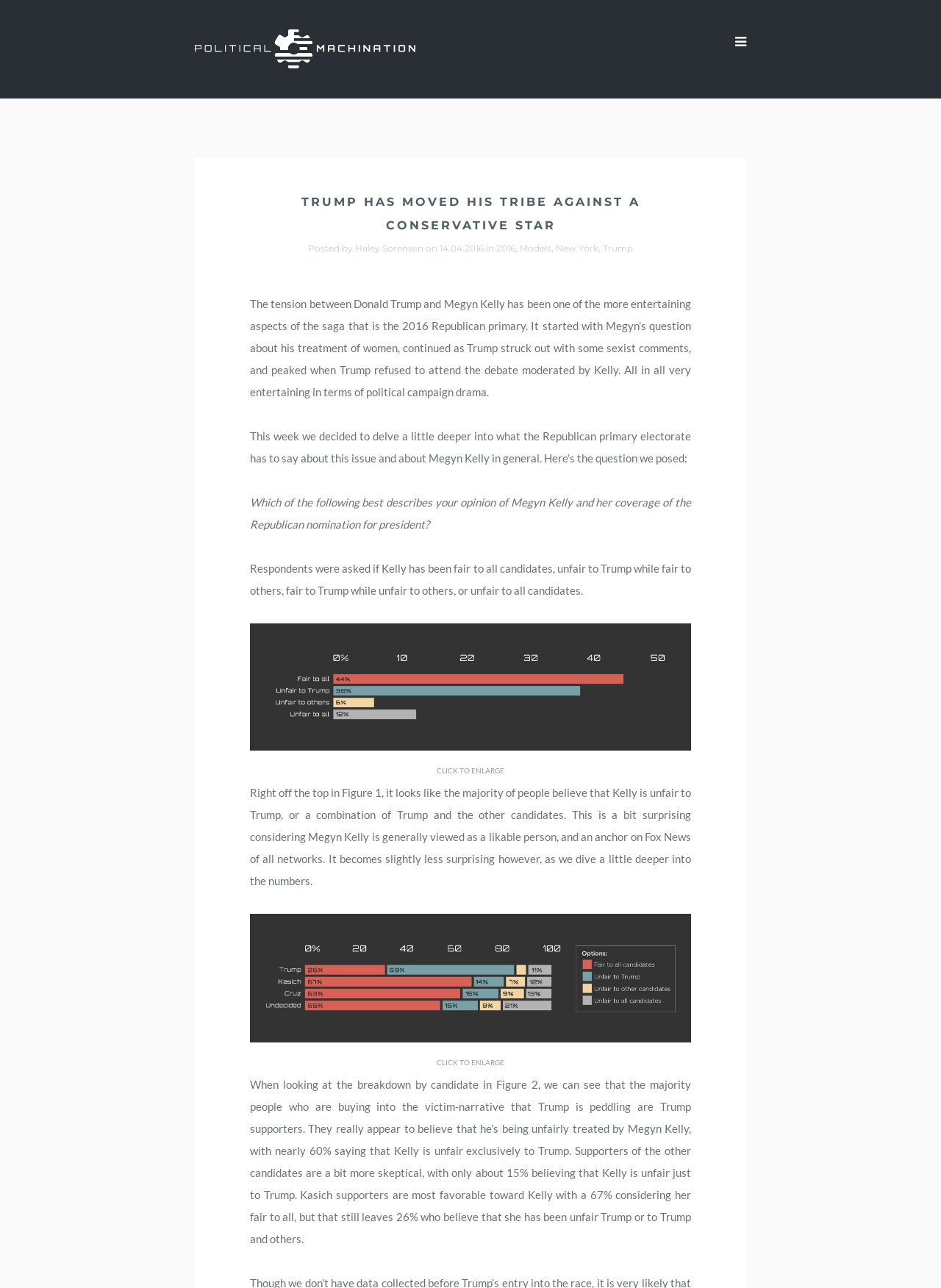What is the category of the post 'Trump Support Update: Swing State Deep Dive'?
Refer to the image and give a detailed answer to the question.

The post 'Trump Support Update: Swing State Deep Dive' is categorized under 'RECENT POSTS', which is a section on the webpage that lists recent articles or posts.